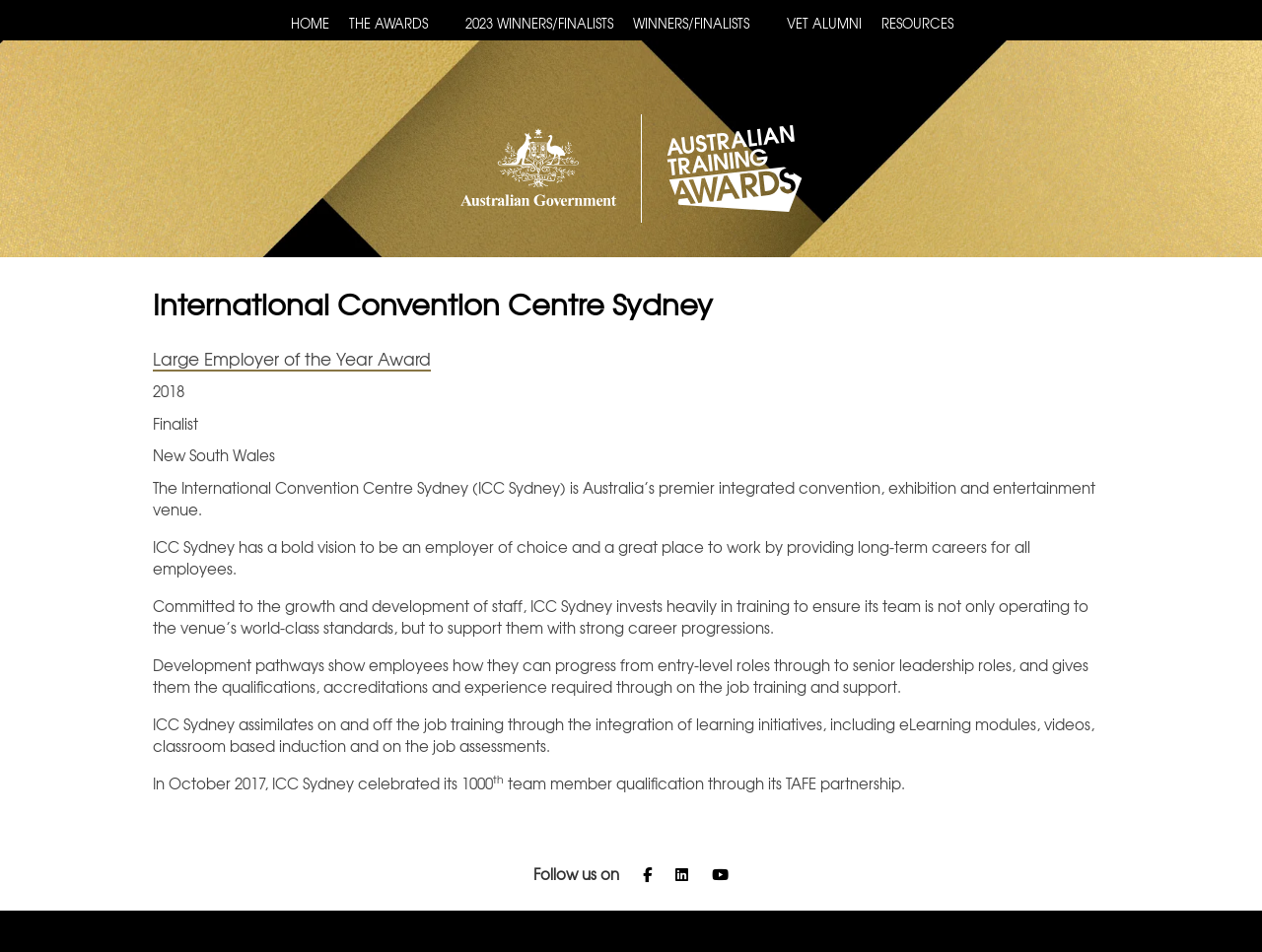What is the name of the award?
Please describe in detail the information shown in the image to answer the question.

I found the answer by looking at the link element with the text 'Large Employer of the Year Award' inside the article element, which is a child of the main element.